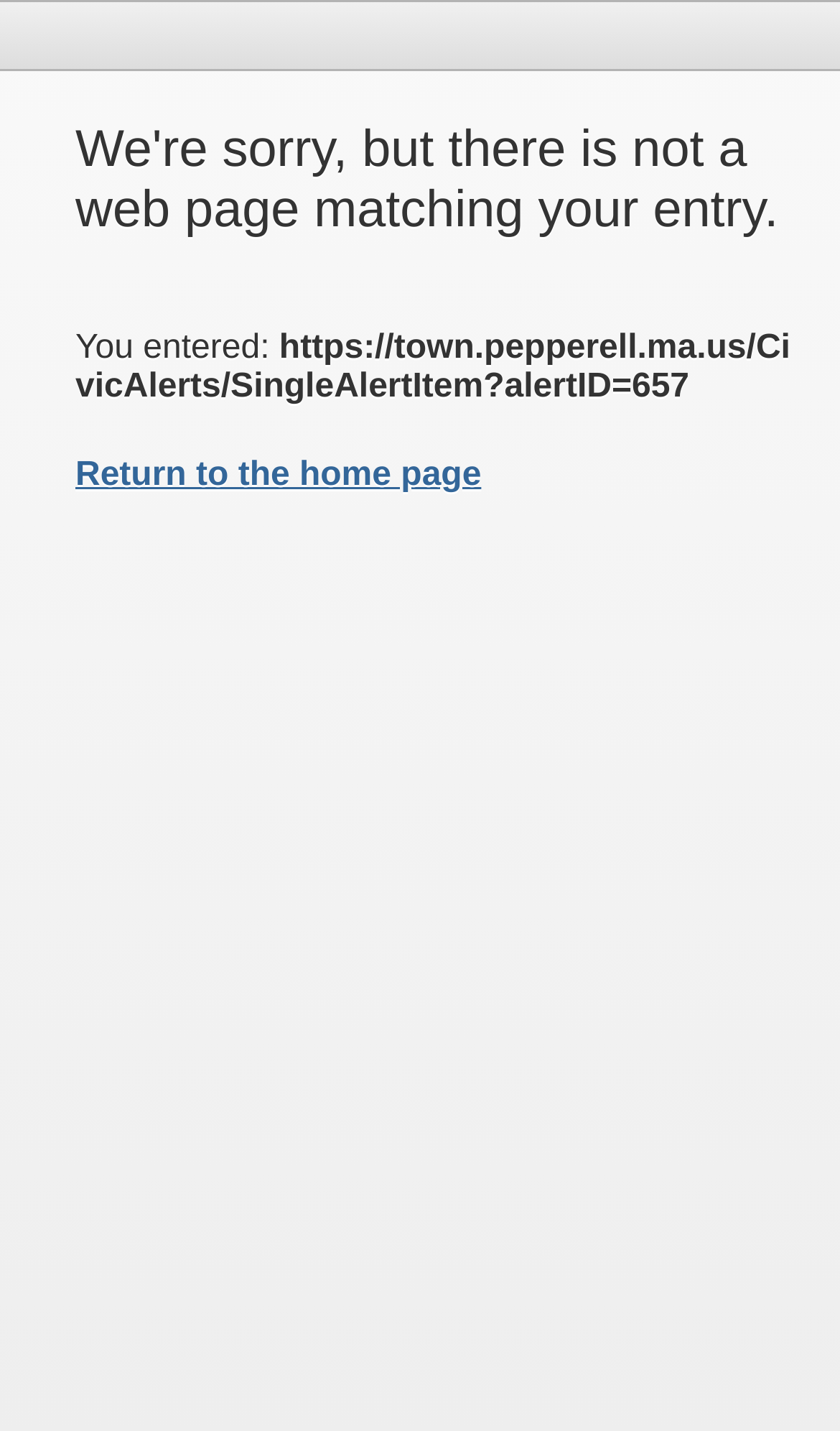Respond to the question below with a concise word or phrase:
What is the purpose of the table at the top of the page?

For layout purposes